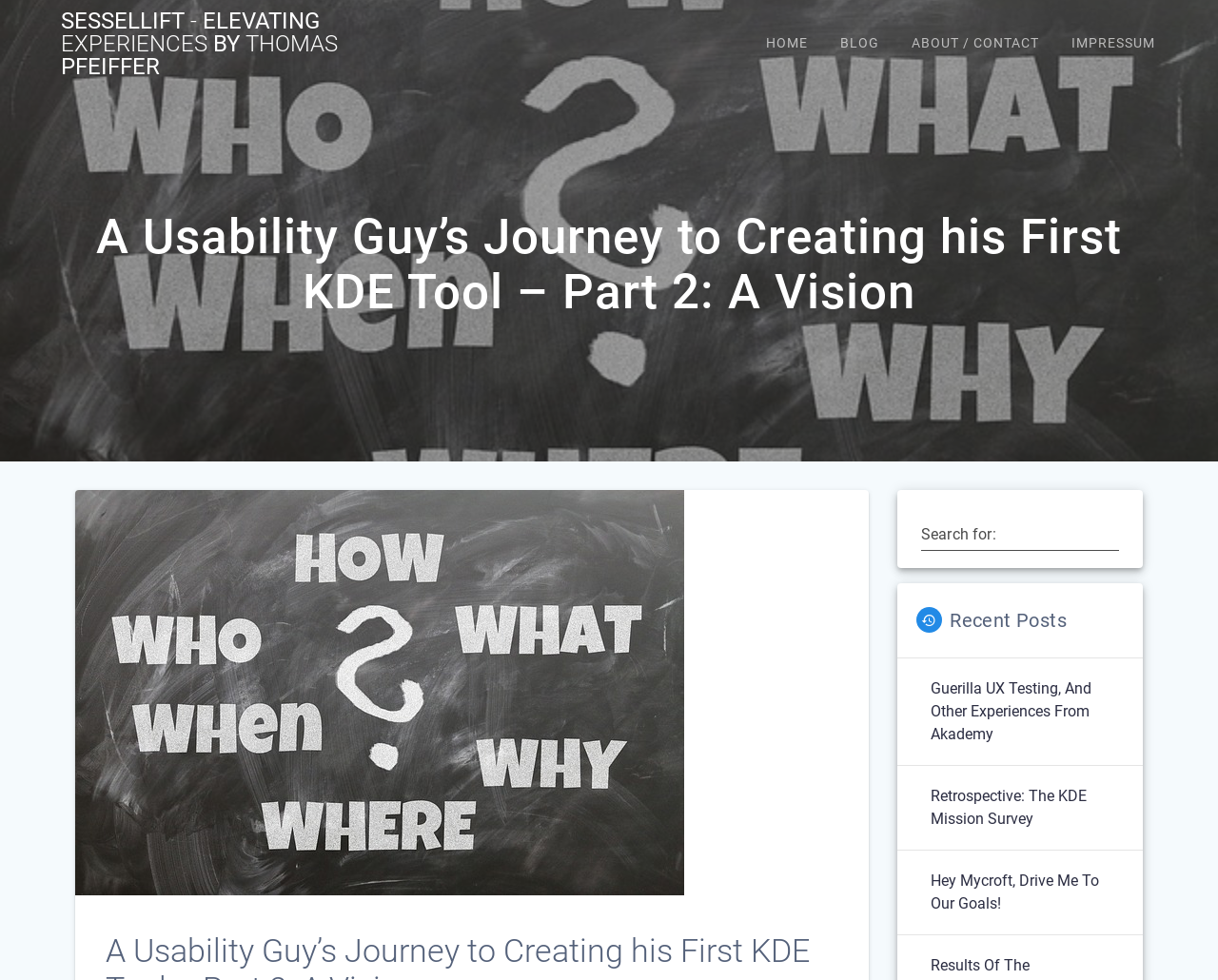Extract the main title from the webpage.

A Usability Guy’s Journey to Creating his First KDE Tool – Part 2: A Vision